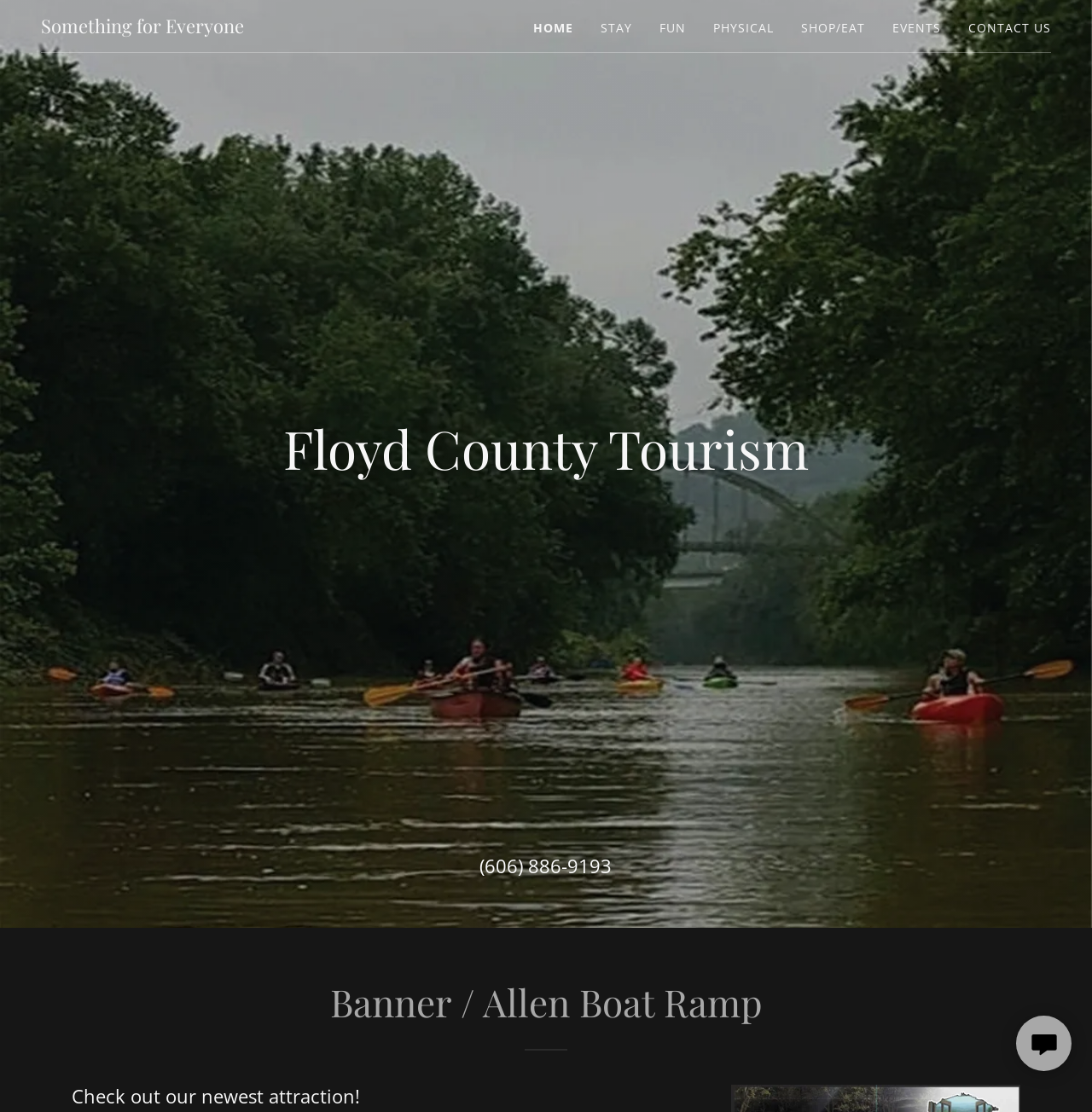What is the phone number on the webpage?
Look at the image and respond to the question as thoroughly as possible.

I found the phone number on the webpage, which is '(606) 886-9193', located below the heading 'Floyd County Tourism'.